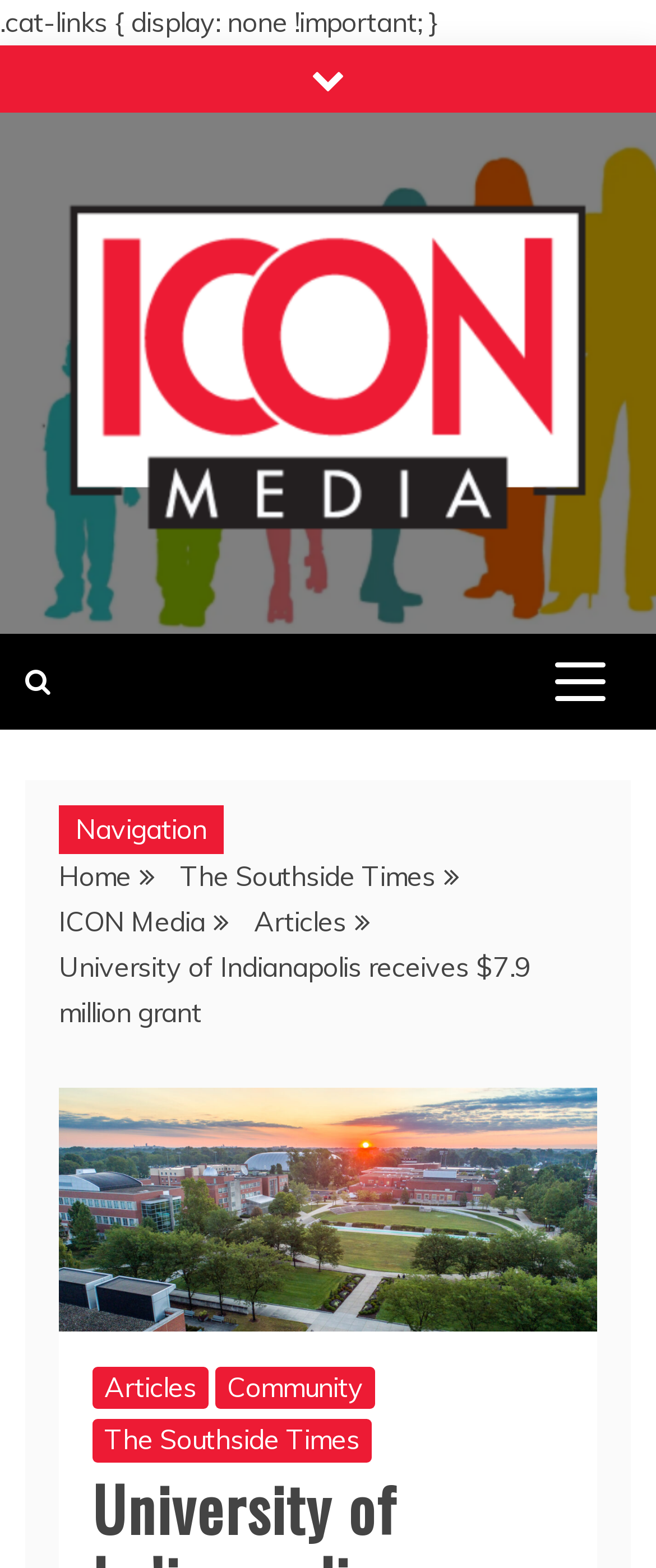Please identify the bounding box coordinates of the clickable region that I should interact with to perform the following instruction: "Go to ICON Media page". The coordinates should be expressed as four float numbers between 0 and 1, i.e., [left, top, right, bottom].

[0.09, 0.577, 0.313, 0.598]